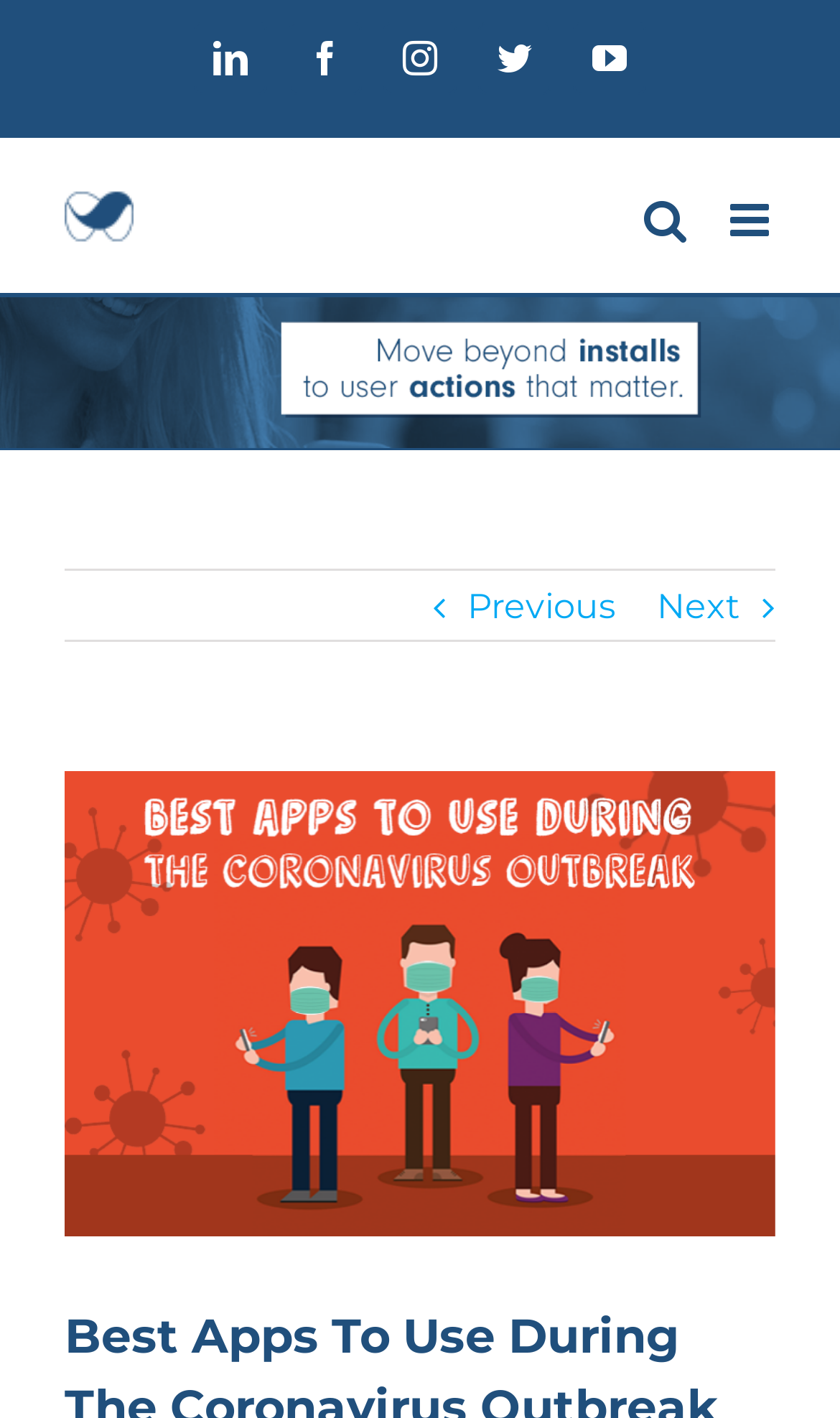What is the text above the 'Best Apps to Use During The Coronavirus Outbreak' link? Based on the screenshot, please respond with a single word or phrase.

View Larger Image